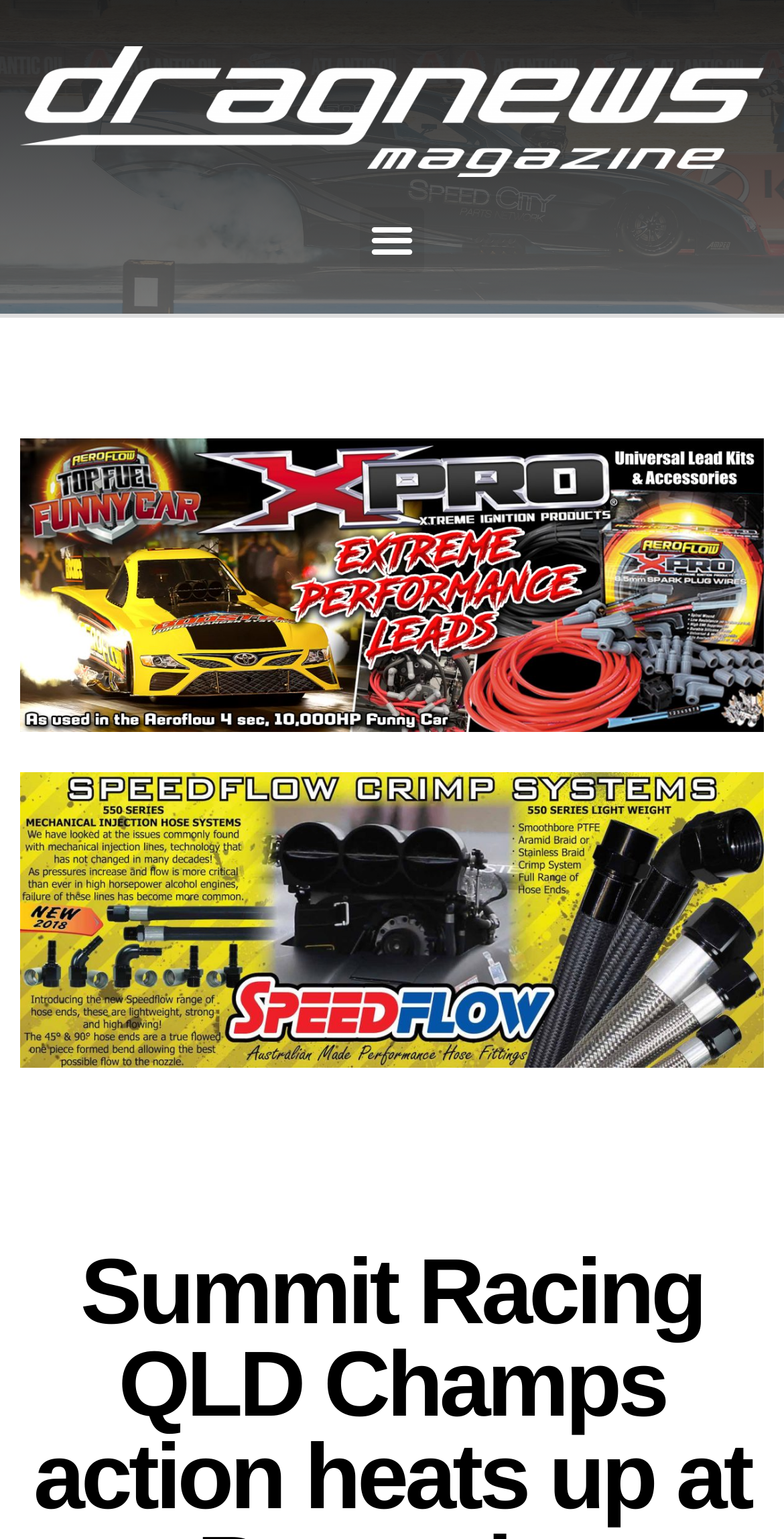Find the main header of the webpage and produce its text content.

Summit Racing QLD Champs action heats up at Benaraby